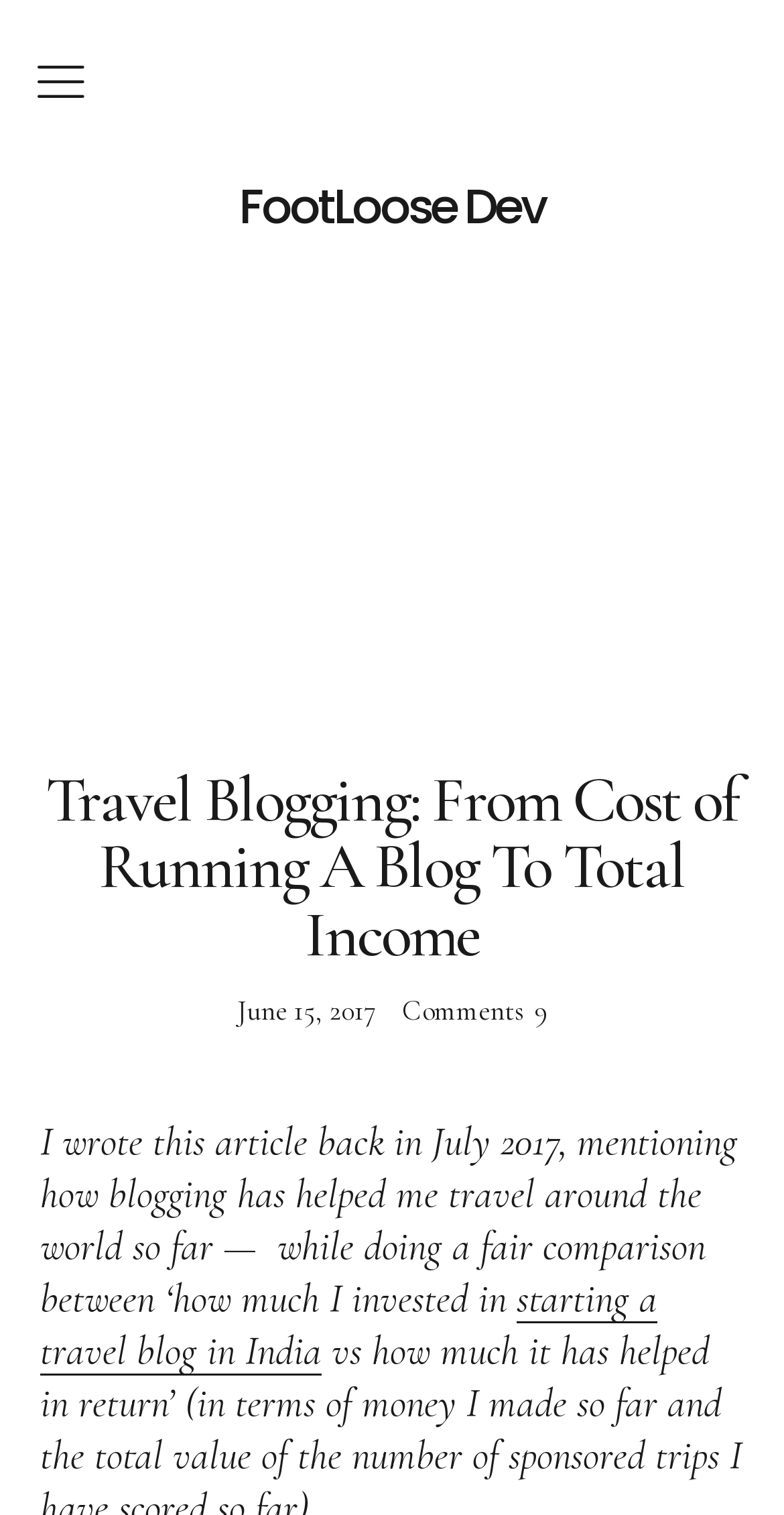Provide a comprehensive description of the webpage.

This webpage is a travel blog that focuses on the author's experiences and tips for traveling around the world. At the top left corner, there are two buttons with icons, and a link to "FootLoose Dev" is positioned to the right of these buttons. Below these elements, there is a navigation menu with links to various sections, including "About me", "Get Started", "Travel Inspiration", and more.

On the left side of the page, there is a vertical list of links to different destinations, such as "India", "Asia", "Europe", and "Australia". Below this list, there are links to "Blogging Resources" and "Hire me".

The main content of the page is divided into two sections. The top section features a large image of "pulau macan" that spans the entire width of the page. Above the image, there is a header with the title "Travel Blogging: From Cost of Running A Blog To Total Income". Below the image, there are links to the date "June 15, 2017" and "Comments 9".

The bottom section of the main content features a block of text that summarizes the article, which discusses how blogging has helped the author travel around the world. There is also a link to "starting a travel blog in India" within this text block.